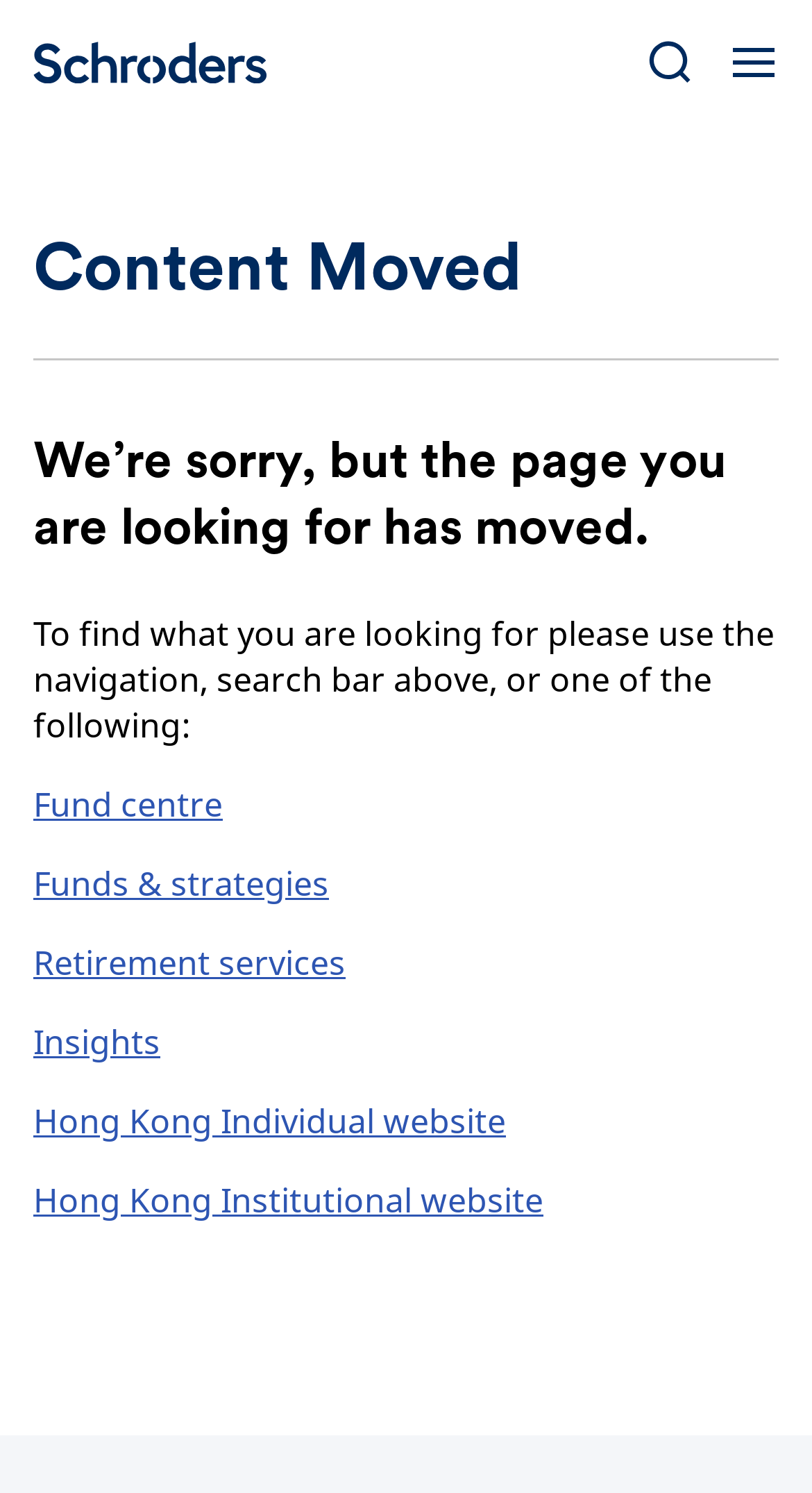Please provide a comprehensive answer to the question based on the screenshot: What is the purpose of the search bar?

The search bar is located at the top right corner of the webpage, and it has a button labeled 'Search'. This suggests that users can input keywords to search for specific content on the website, which is especially useful since the page they are looking for has moved.